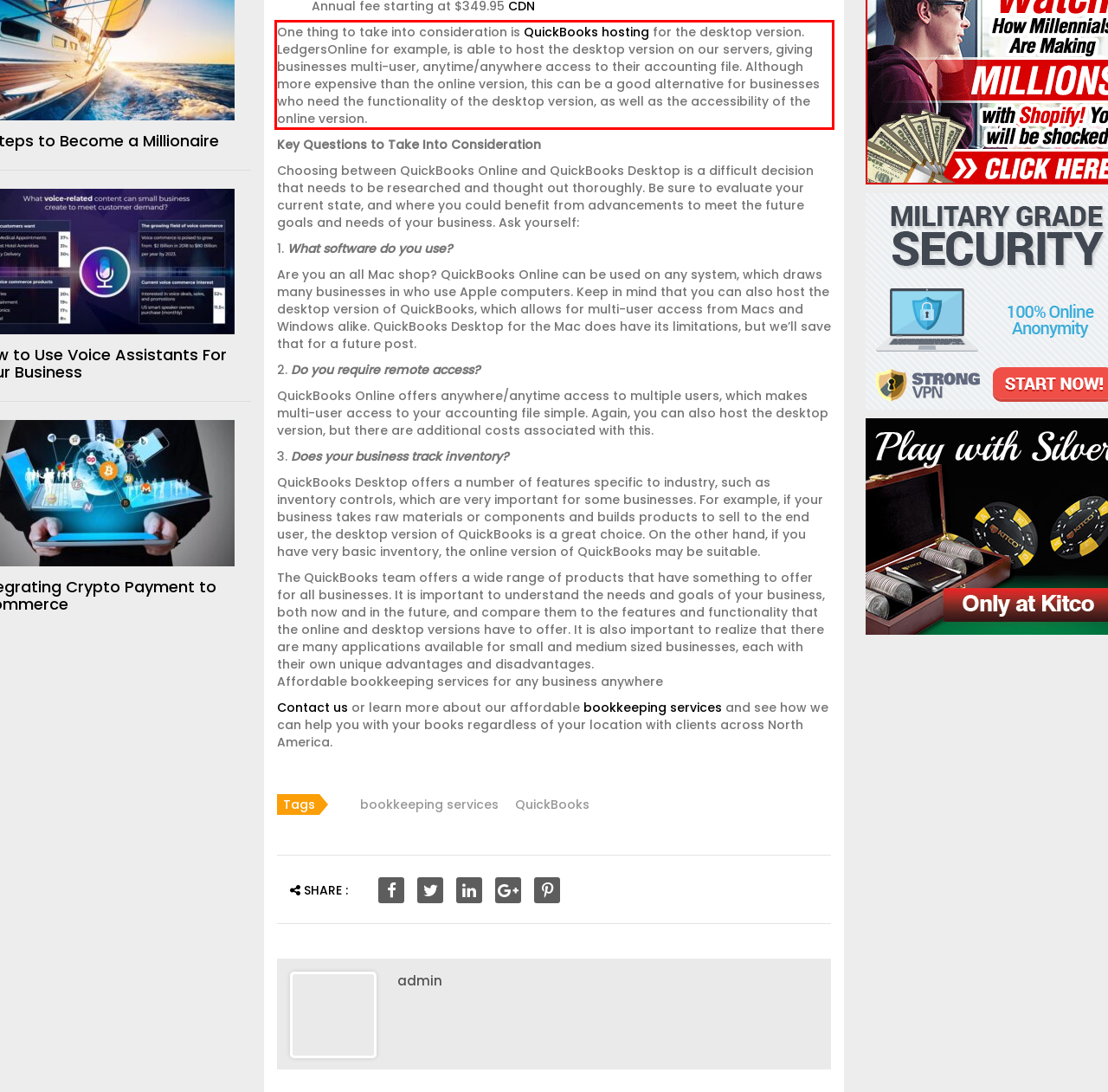Given the screenshot of the webpage, identify the red bounding box, and recognize the text content inside that red bounding box.

One thing to take into consideration is QuickBooks hosting for the desktop version. LedgersOnline for example, is able to host the desktop version on our servers, giving businesses multi-user, anytime/anywhere access to their accounting file. Although more expensive than the online version, this can be a good alternative for businesses who need the functionality of the desktop version, as well as the accessibility of the online version.